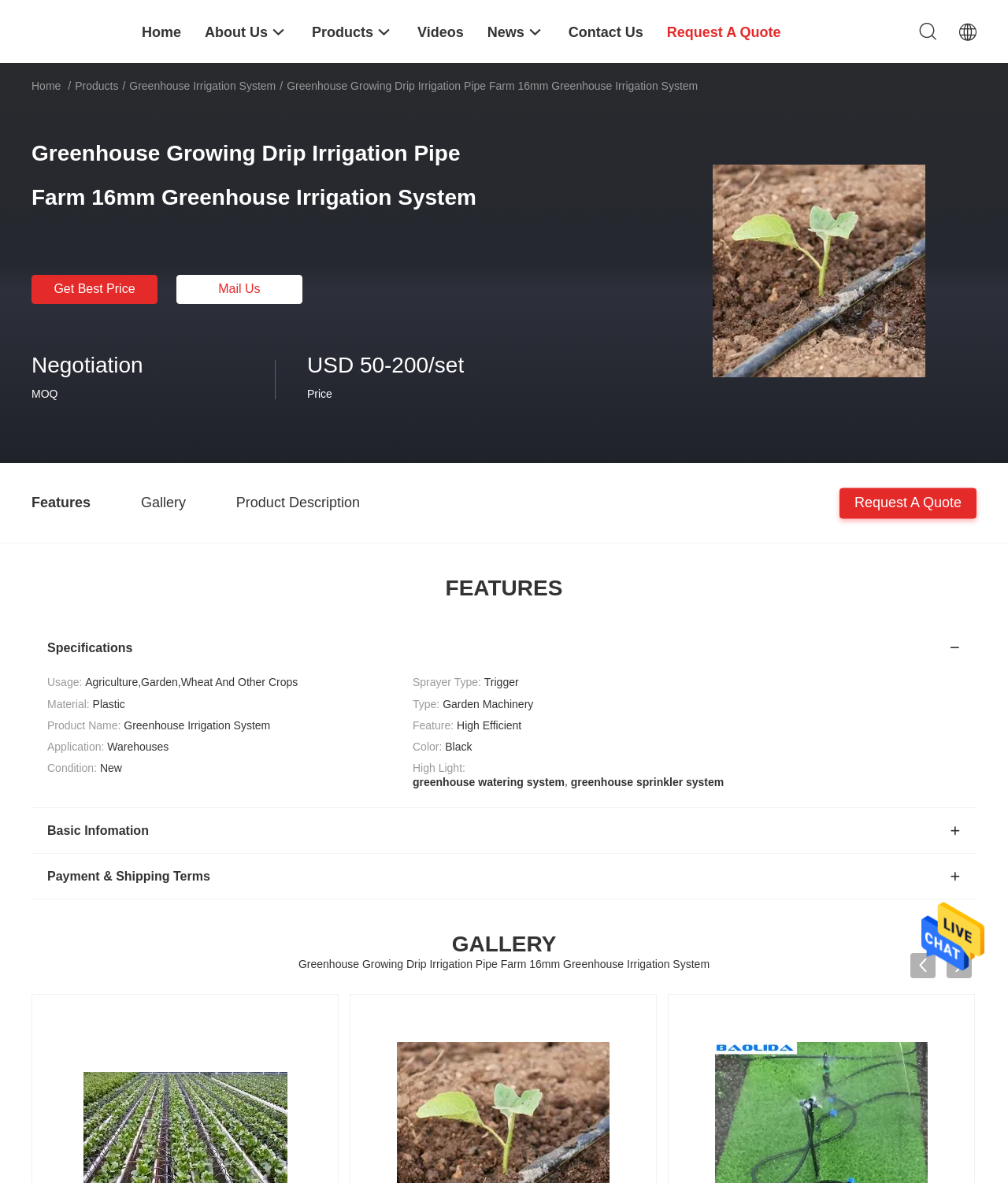Determine the bounding box coordinates of the region I should click to achieve the following instruction: "Click the 'Send Message' link". Ensure the bounding box coordinates are four float numbers between 0 and 1, i.e., [left, top, right, bottom].

[0.914, 0.819, 0.977, 0.829]